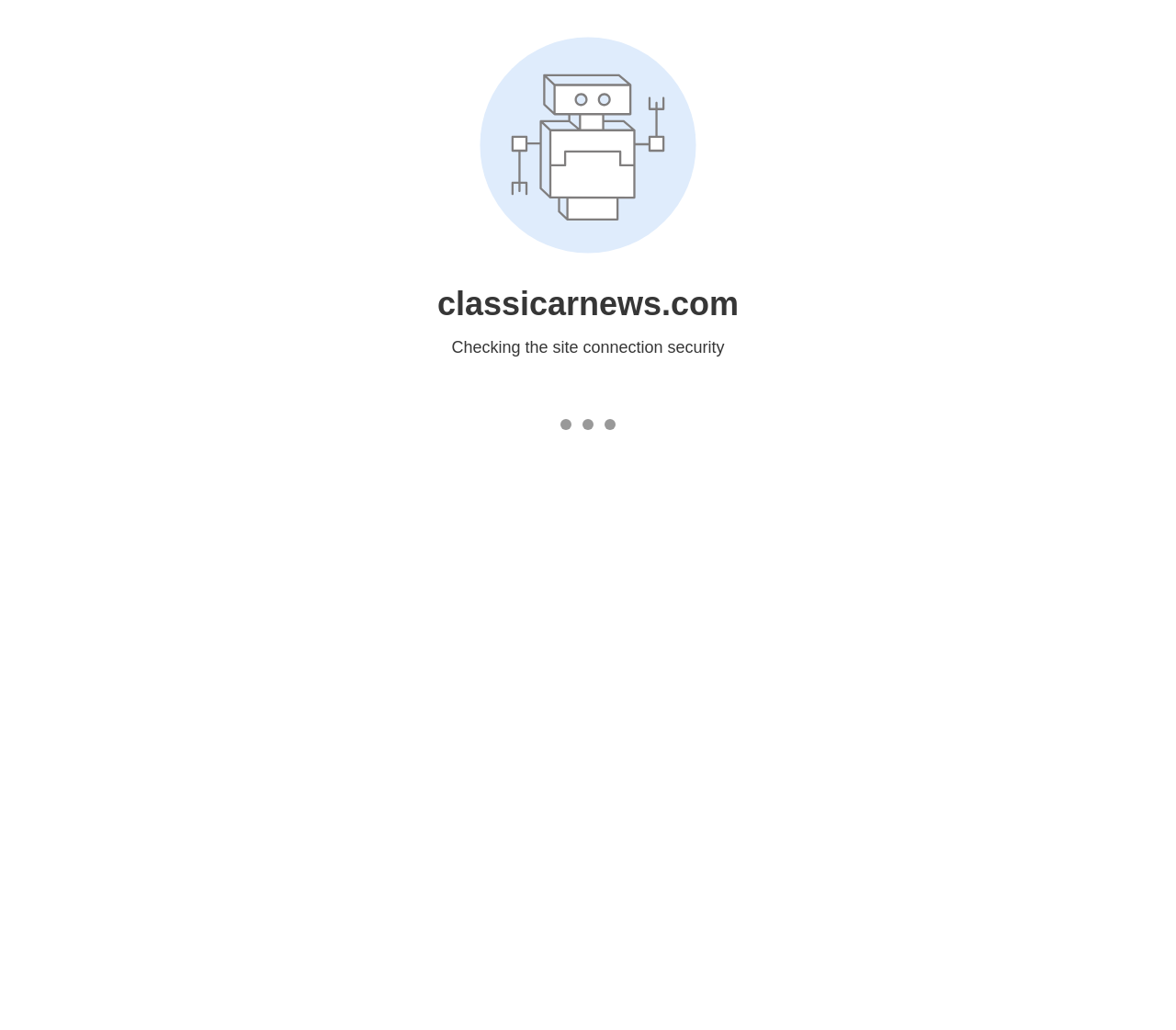Provide your answer in a single word or phrase: 
What is the purpose of the search box in the sidebar?

To search the website